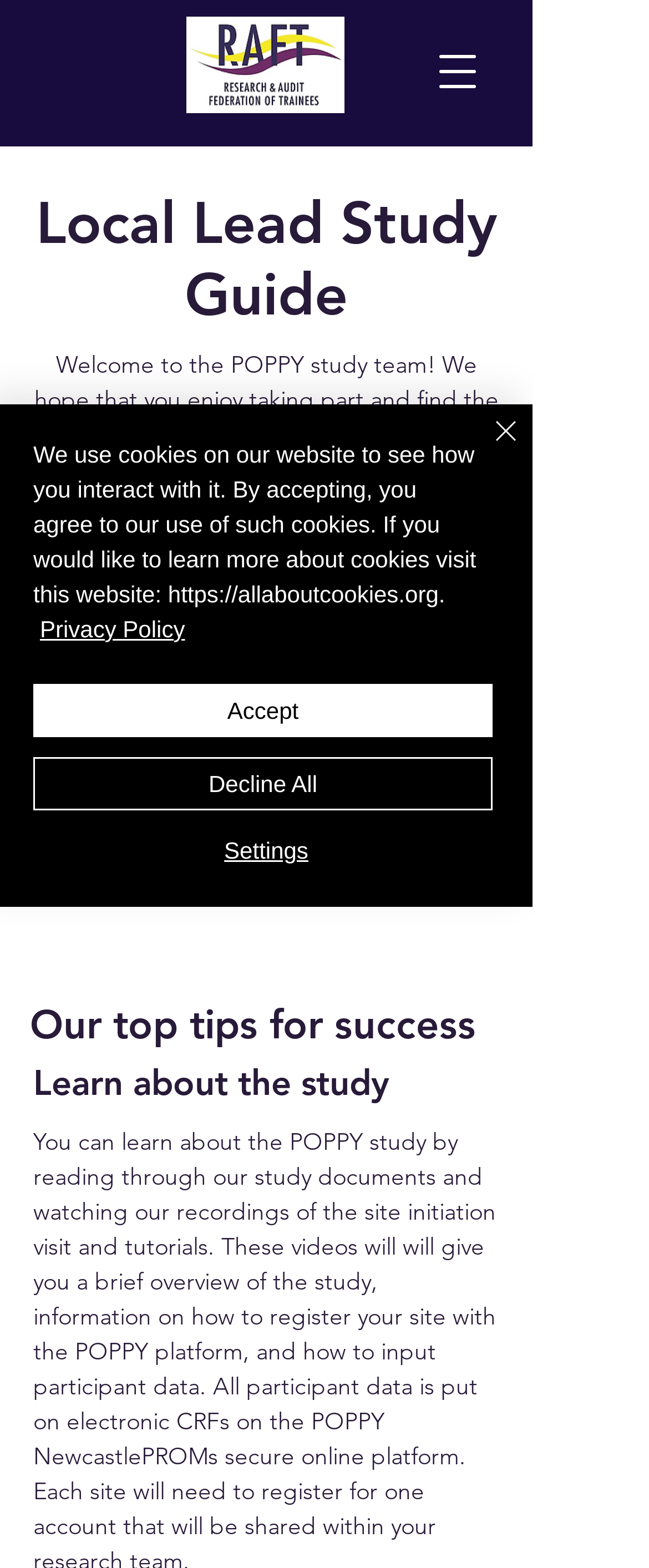Provide your answer in a single word or phrase: 
What is the image above the navigation menu?

Picture1.png